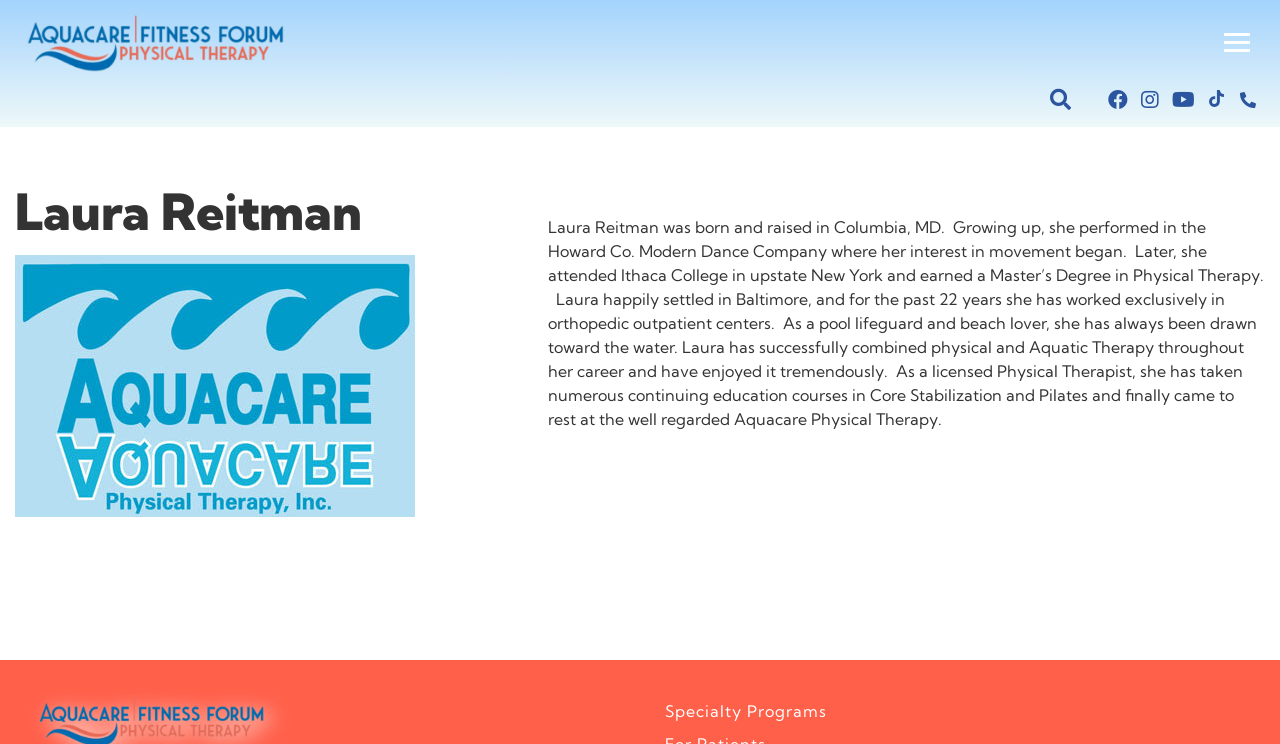Kindly determine the bounding box coordinates for the area that needs to be clicked to execute this instruction: "Click the Skip to Content link".

[0.016, 0.067, 0.215, 0.144]